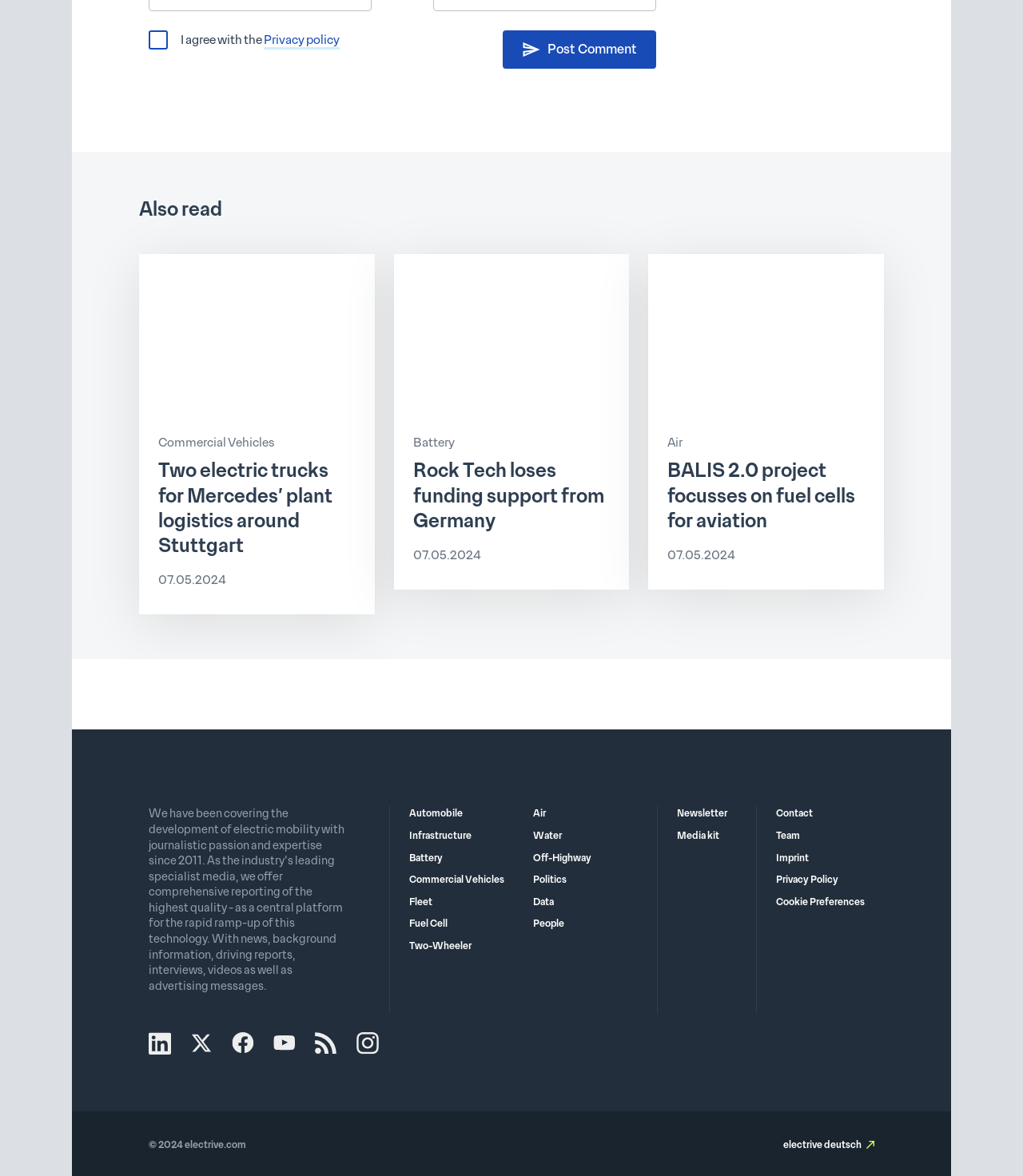Identify the bounding box for the UI element specified in this description: "Cookie Preferences". The coordinates must be four float numbers between 0 and 1, formatted as [left, top, right, bottom].

[0.759, 0.761, 0.845, 0.773]